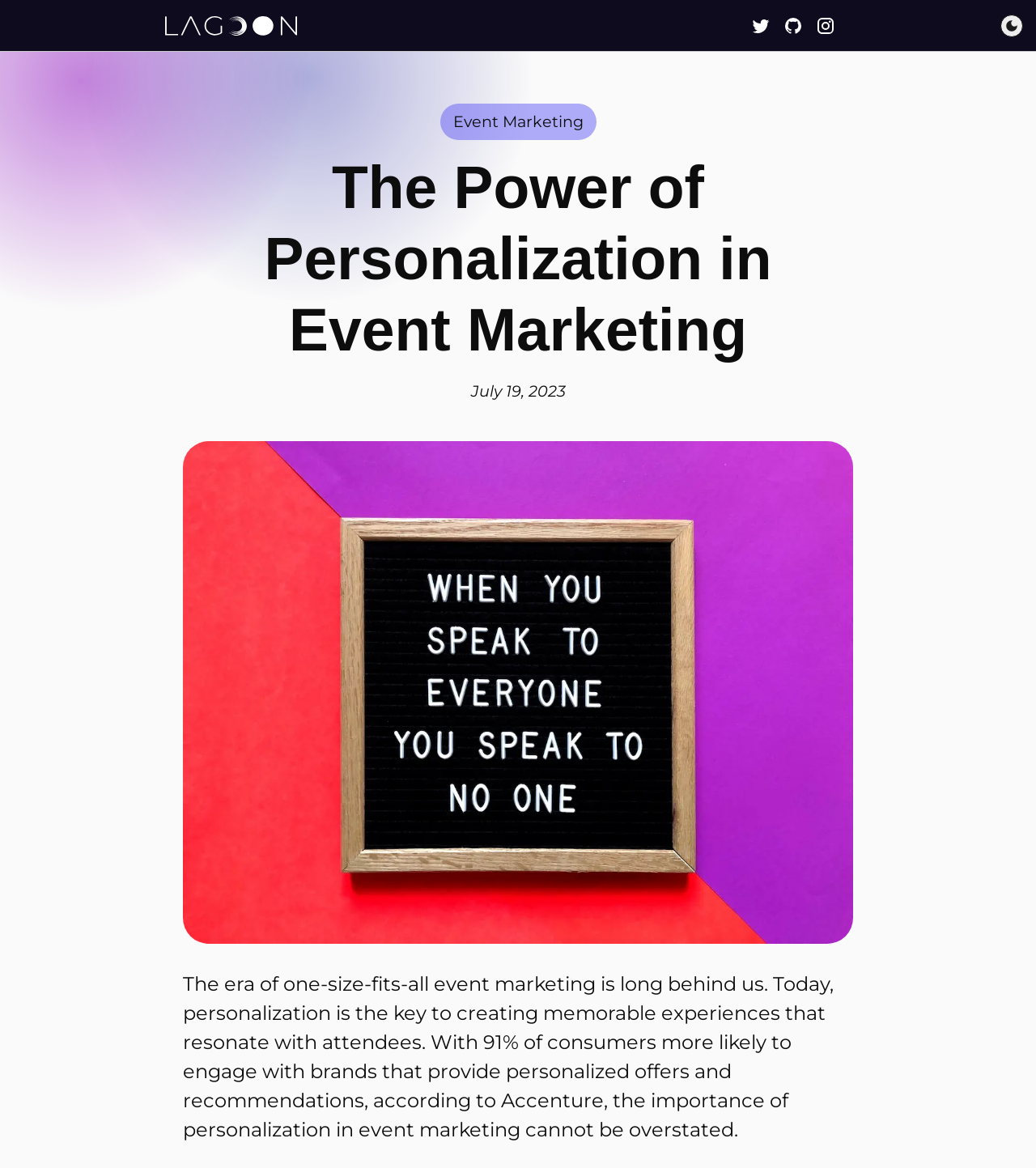Refer to the element description title="Open GitHub profile" and identify the corresponding bounding box in the screenshot. Format the coordinates as (top-left x, top-left y, bottom-right x, bottom-right y) with values in the range of 0 to 1.

[0.756, 0.014, 0.775, 0.03]